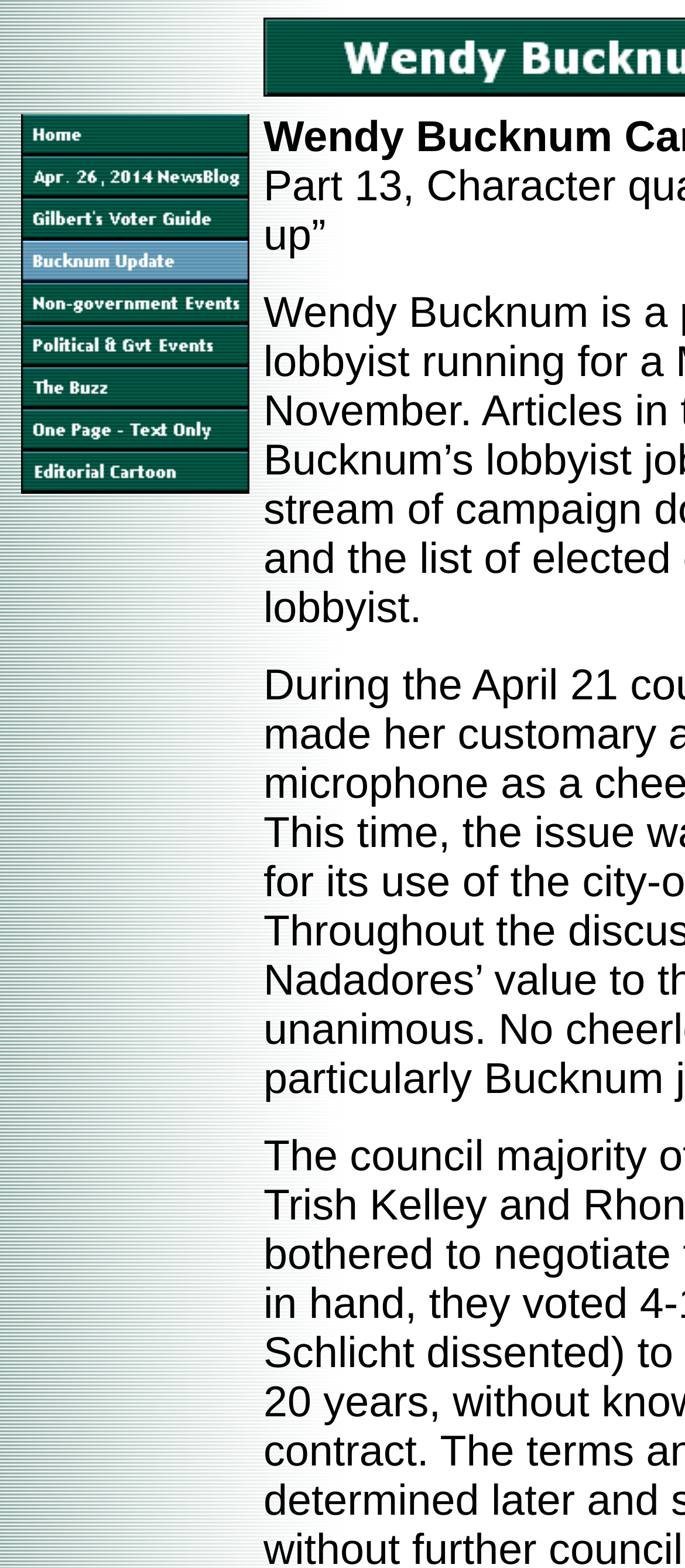Please specify the bounding box coordinates of the clickable region to carry out the following instruction: "Access Gilbert's Voter Guide". The coordinates should be four float numbers between 0 and 1, in the format [left, top, right, bottom].

[0.031, 0.139, 0.364, 0.158]